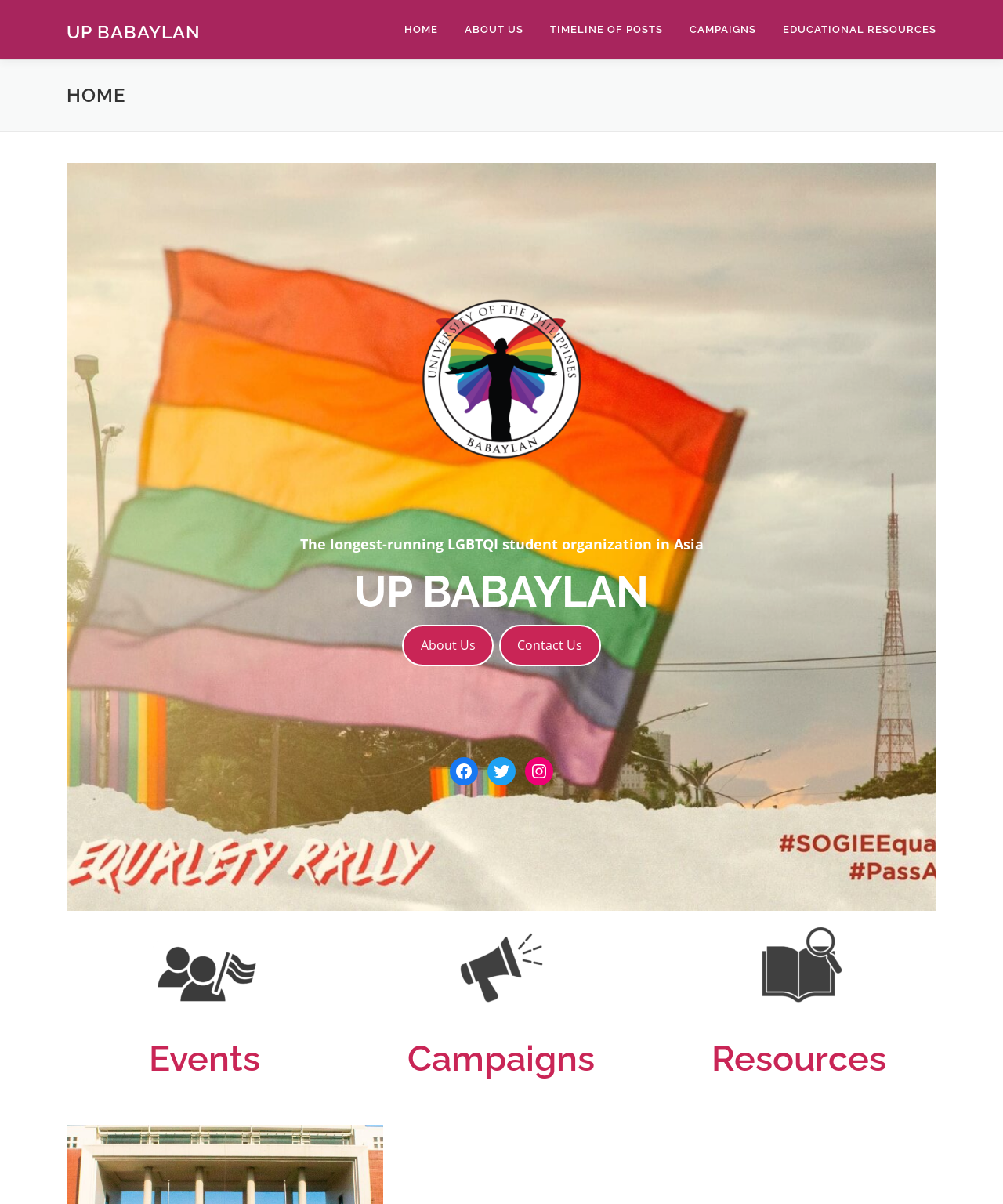Find the bounding box coordinates for the element described here: "Educational Resources".

[0.767, 0.0, 0.934, 0.049]